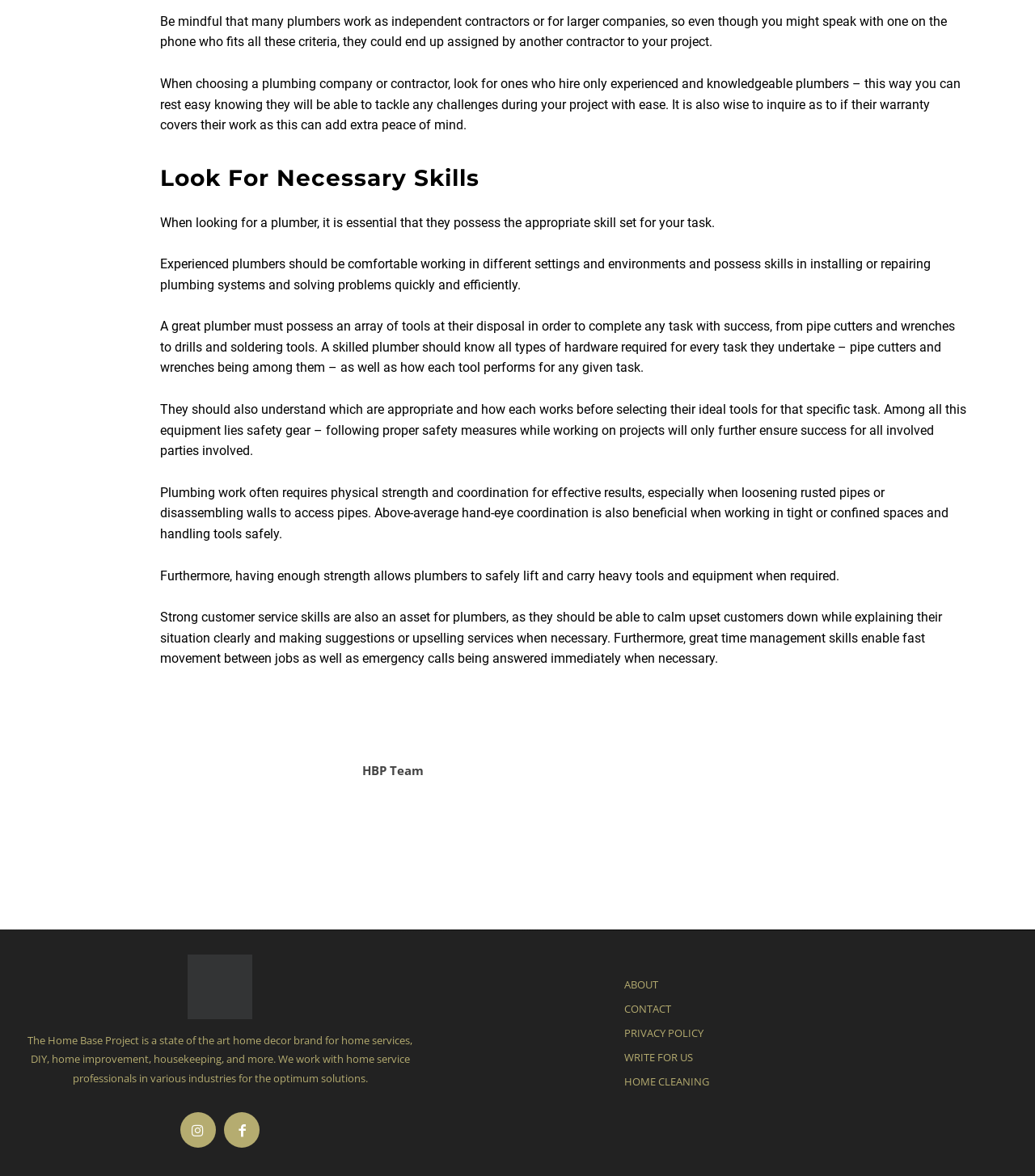Locate the bounding box coordinates of the item that should be clicked to fulfill the instruction: "Go to the 'ABOUT' page".

[0.603, 0.828, 0.981, 0.848]